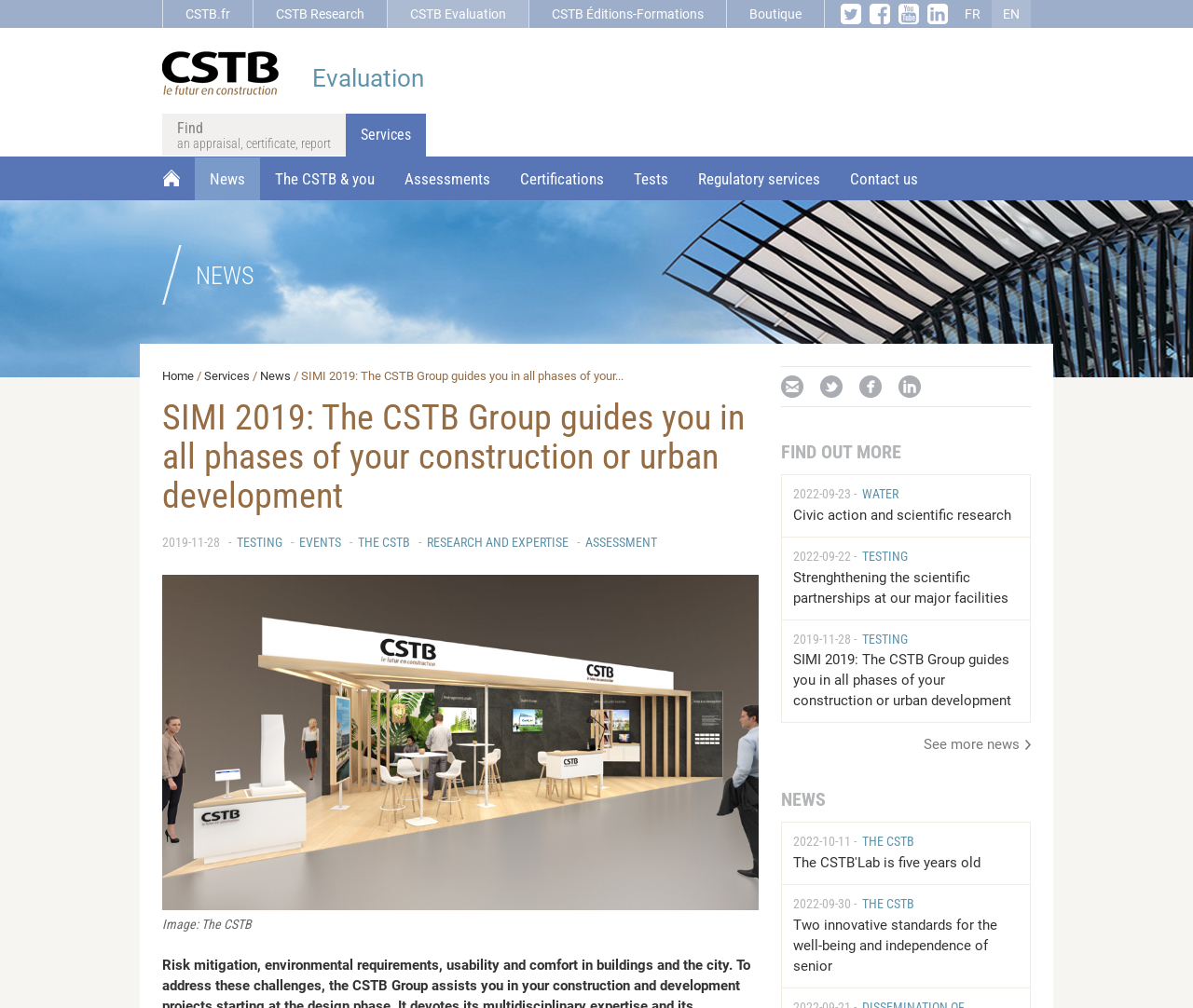Generate a detailed explanation of the webpage's features and information.

The webpage is about the CSTB Group, a organization that provides guidance in construction and development projects. At the top of the page, there is a navigation menu with links to different sections of the website, including "CSTB.fr", "CSTB Research", "CSTB Evaluation", and others. Below the navigation menu, there is a logo of "CSTB Evaluation" and a heading that reads "Evaluation".

The main content of the page is divided into two sections. The left section has a heading that reads "NEWS" and features a list of news articles with links to read more. Each news article has a title, a date, and a brief summary. The articles are arranged in a vertical list, with the most recent article at the top.

The right section of the page has a heading that reads "FIND OUT MORE" and features a list of links to different topics, including "TESTING", "EVENTS", "THE CSTB", and others. Below these links, there is an image with a caption that reads "Image: The CSTB".

At the bottom of the page, there are links to social media platforms, including Twitter, Facebook, and LinkedIn, as well as a link to contact the CSTB Group. There is also a section with a heading that reads "NEWS" again, featuring a list of news articles with links to read more.

Overall, the webpage provides an overview of the CSTB Group and its services, with a focus on news and events related to construction and development projects.